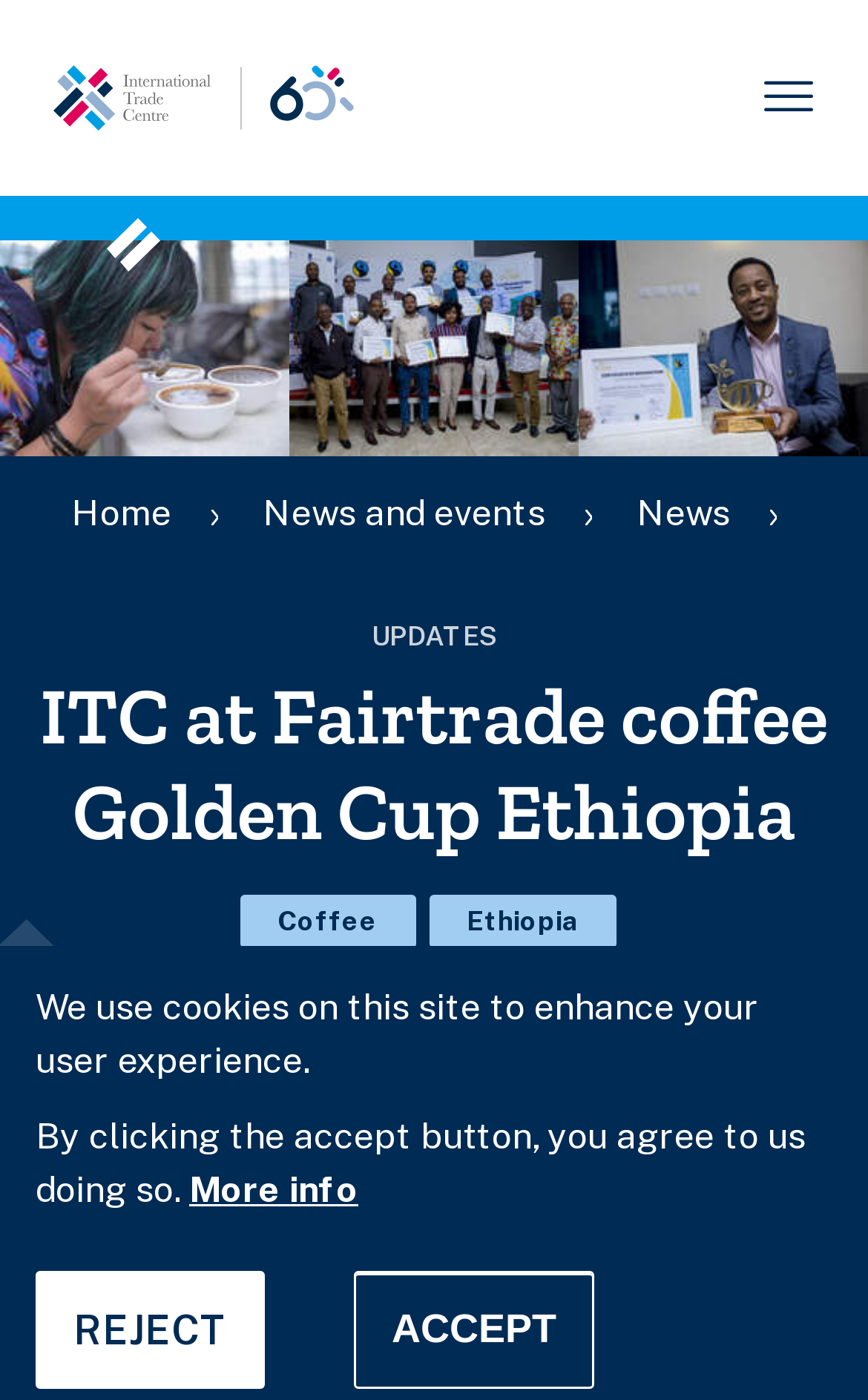Respond to the following question with a brief word or phrase:
How many images are there in the top section of the webpage?

3